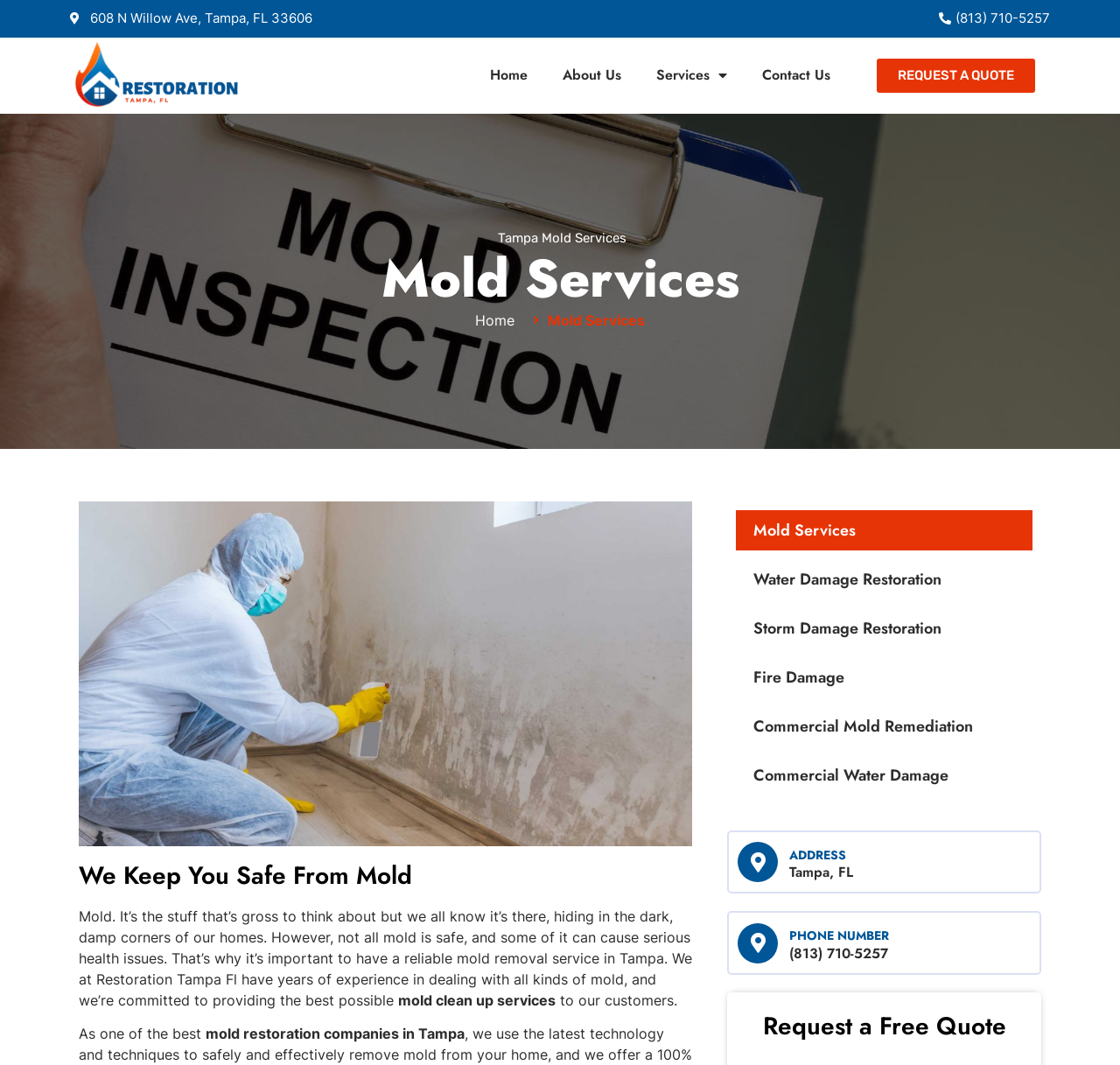Show the bounding box coordinates for the element that needs to be clicked to execute the following instruction: "Call the phone number". Provide the coordinates in the form of four float numbers between 0 and 1, i.e., [left, top, right, bottom].

[0.836, 0.008, 0.938, 0.027]